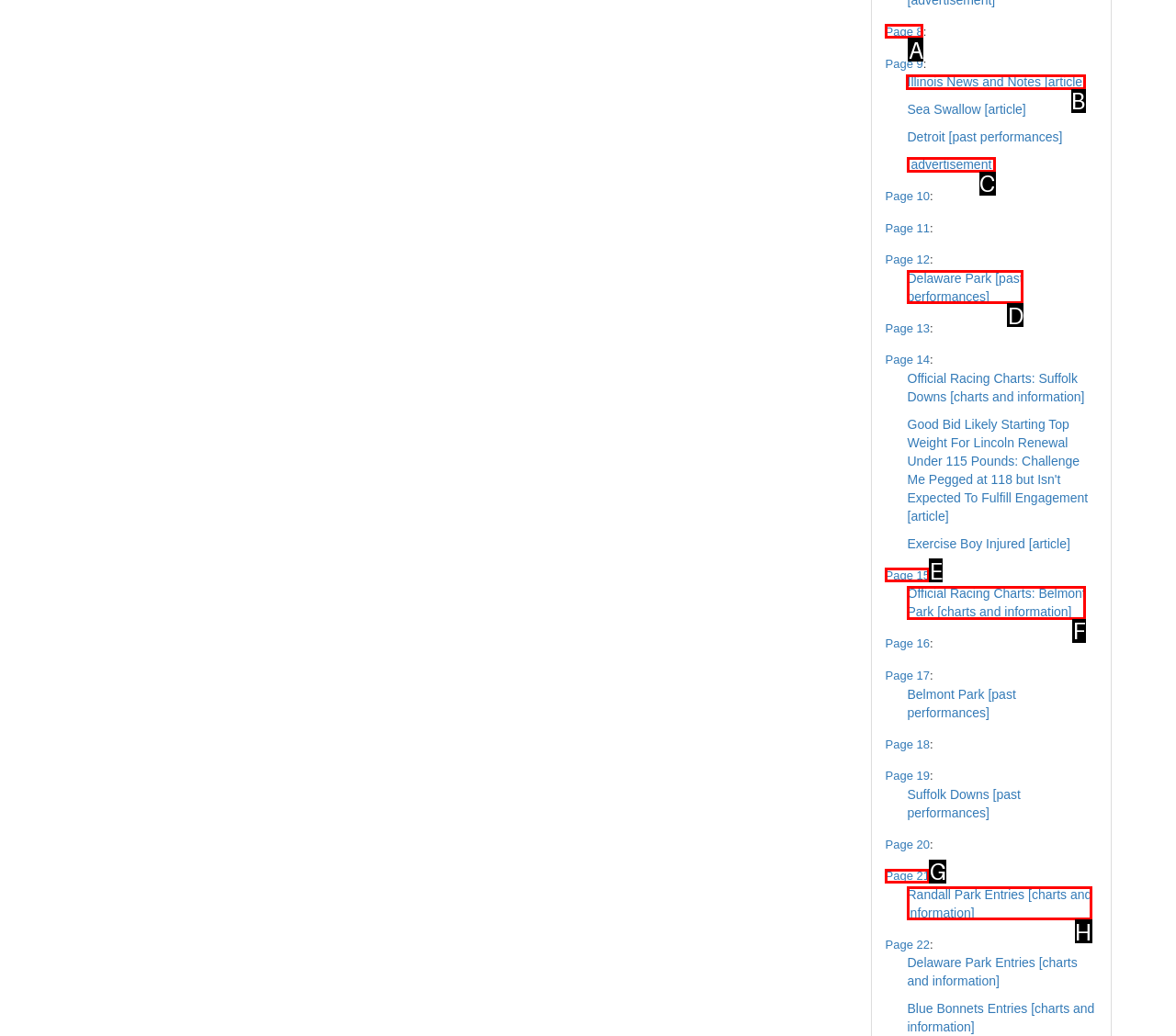Indicate which red-bounded element should be clicked to perform the task: View Illinois News and Notes article Answer with the letter of the correct option.

B